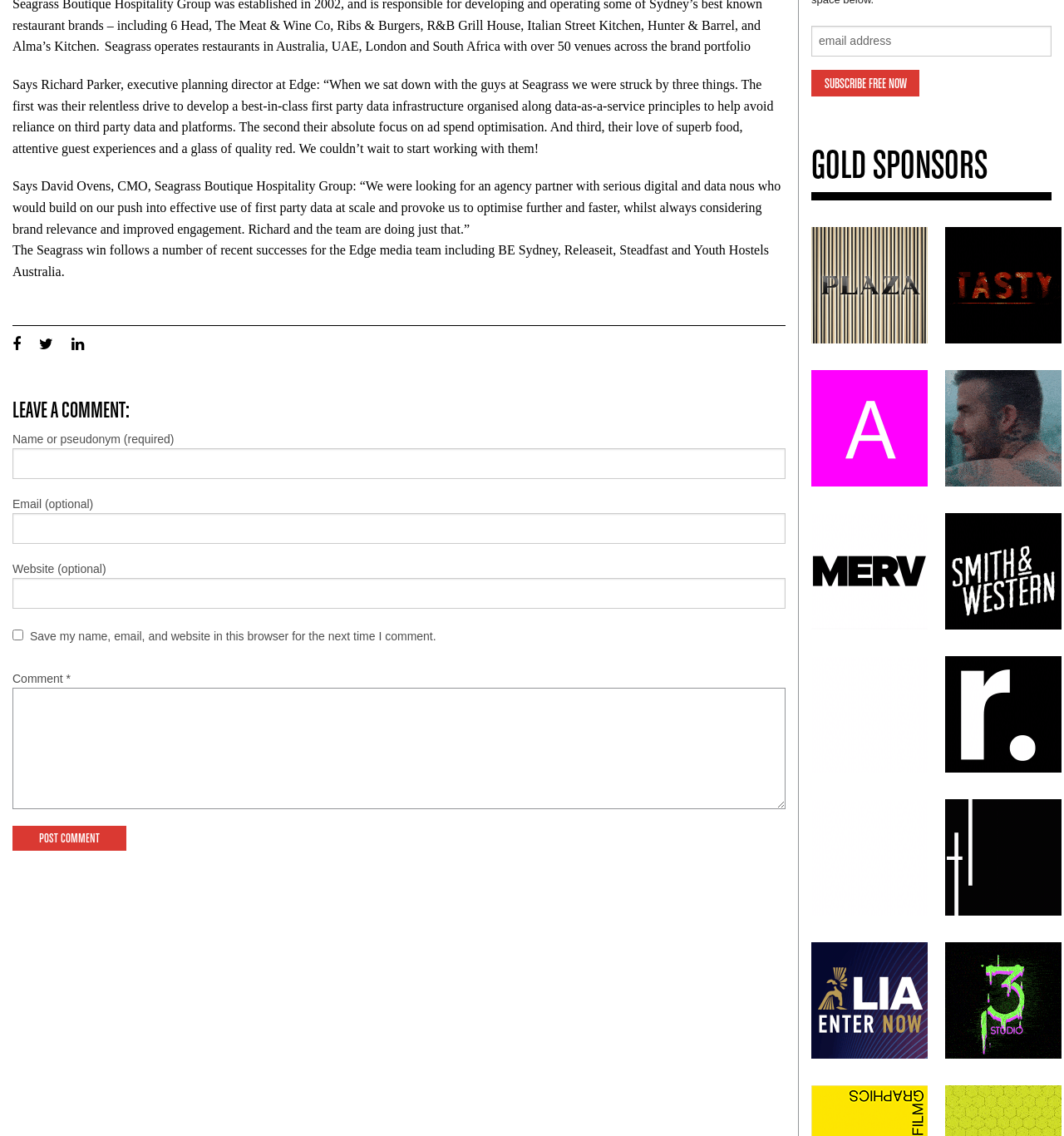What is the name of the hospitality group mentioned?
Based on the image, give a concise answer in the form of a single word or short phrase.

Seagrass Boutique Hospitality Group